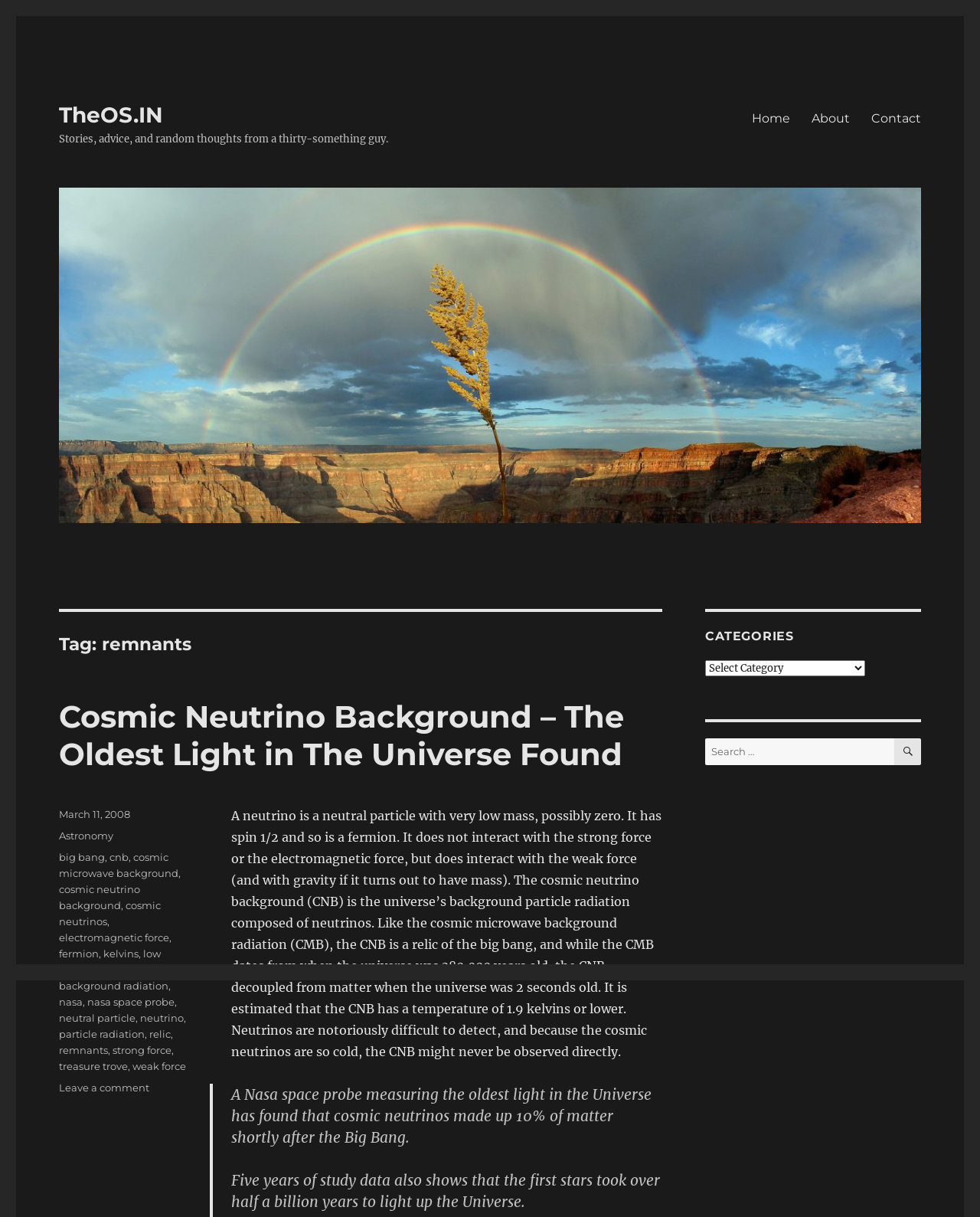Find the bounding box coordinates of the area to click in order to follow the instruction: "Read the 'Cosmic Neutrino Background – The Oldest Light in The Universe Found' article".

[0.06, 0.573, 0.637, 0.635]